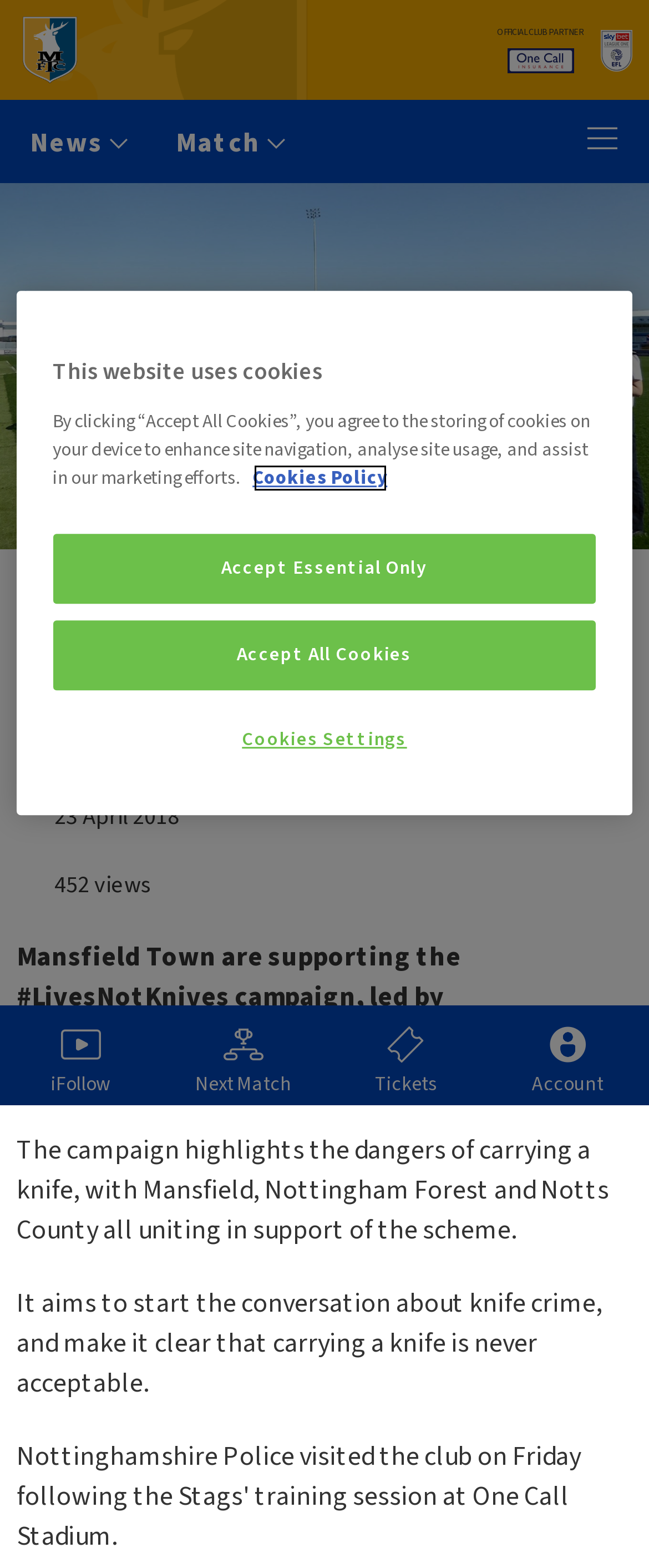Please identify the bounding box coordinates of the region to click in order to complete the given instruction: "Open navigation". The coordinates should be four float numbers between 0 and 1, i.e., [left, top, right, bottom].

[0.877, 0.07, 0.979, 0.113]